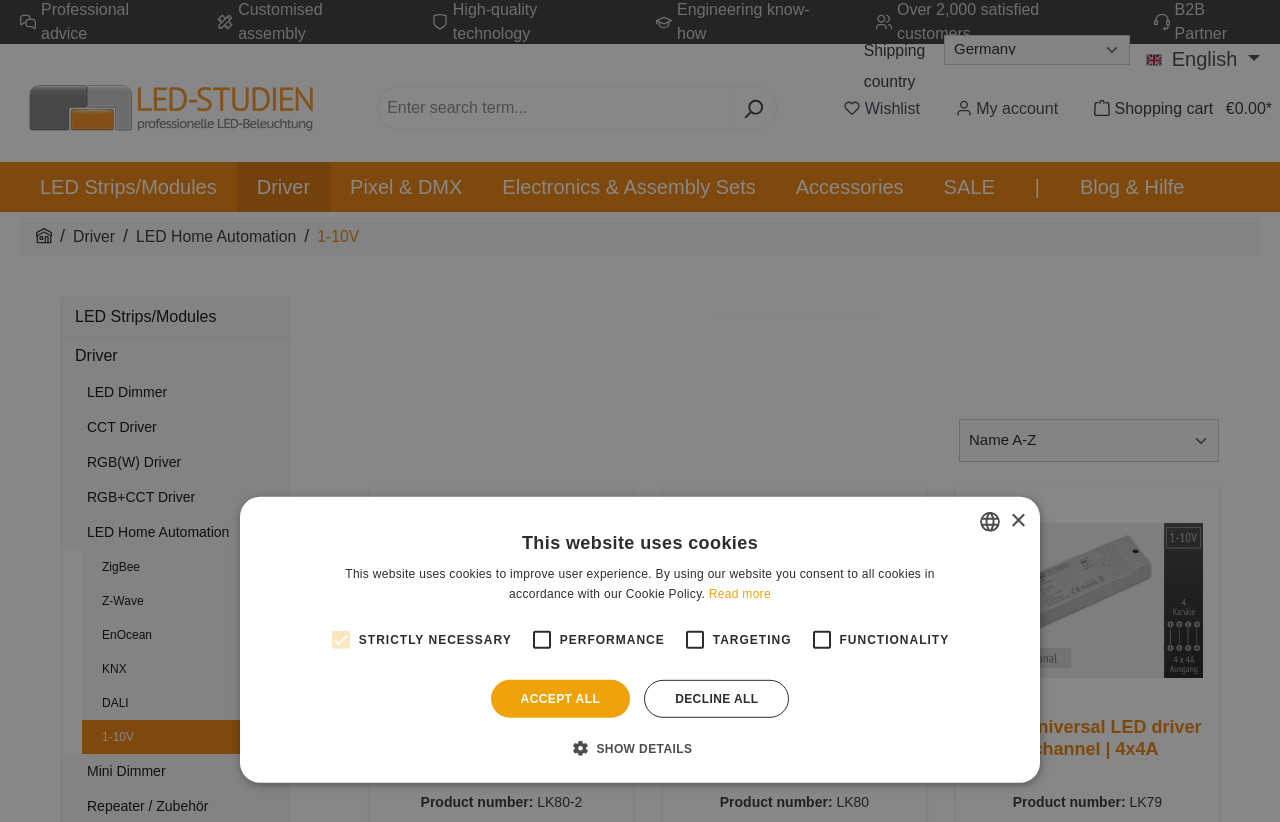Kindly provide the bounding box coordinates of the section you need to click on to fulfill the given instruction: "Search for a product".

[0.295, 0.105, 0.571, 0.158]